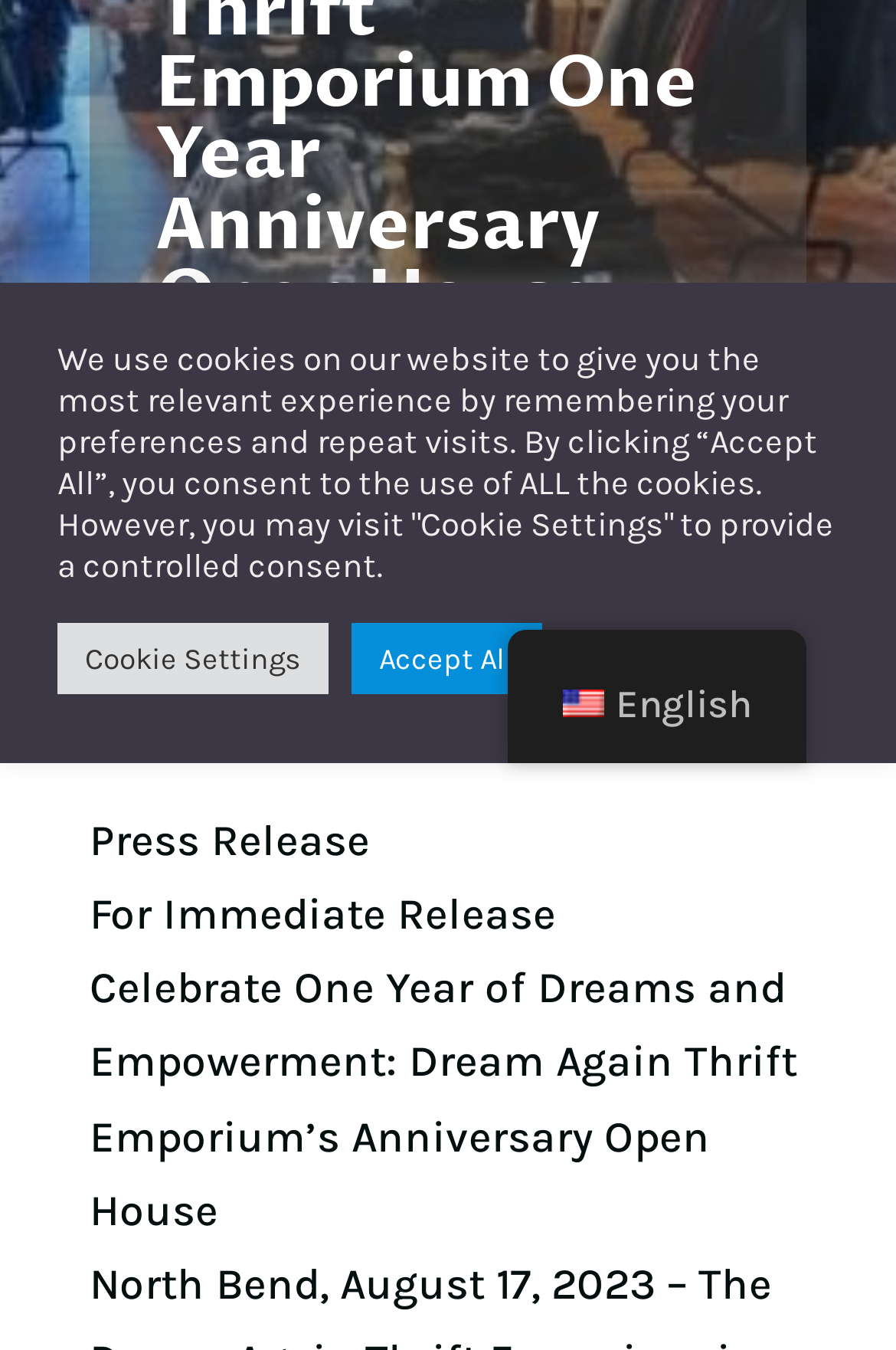Please predict the bounding box coordinates (top-left x, top-left y, bottom-right x, bottom-right y) for the UI element in the screenshot that fits the description: Cookie Settings

[0.064, 0.461, 0.367, 0.514]